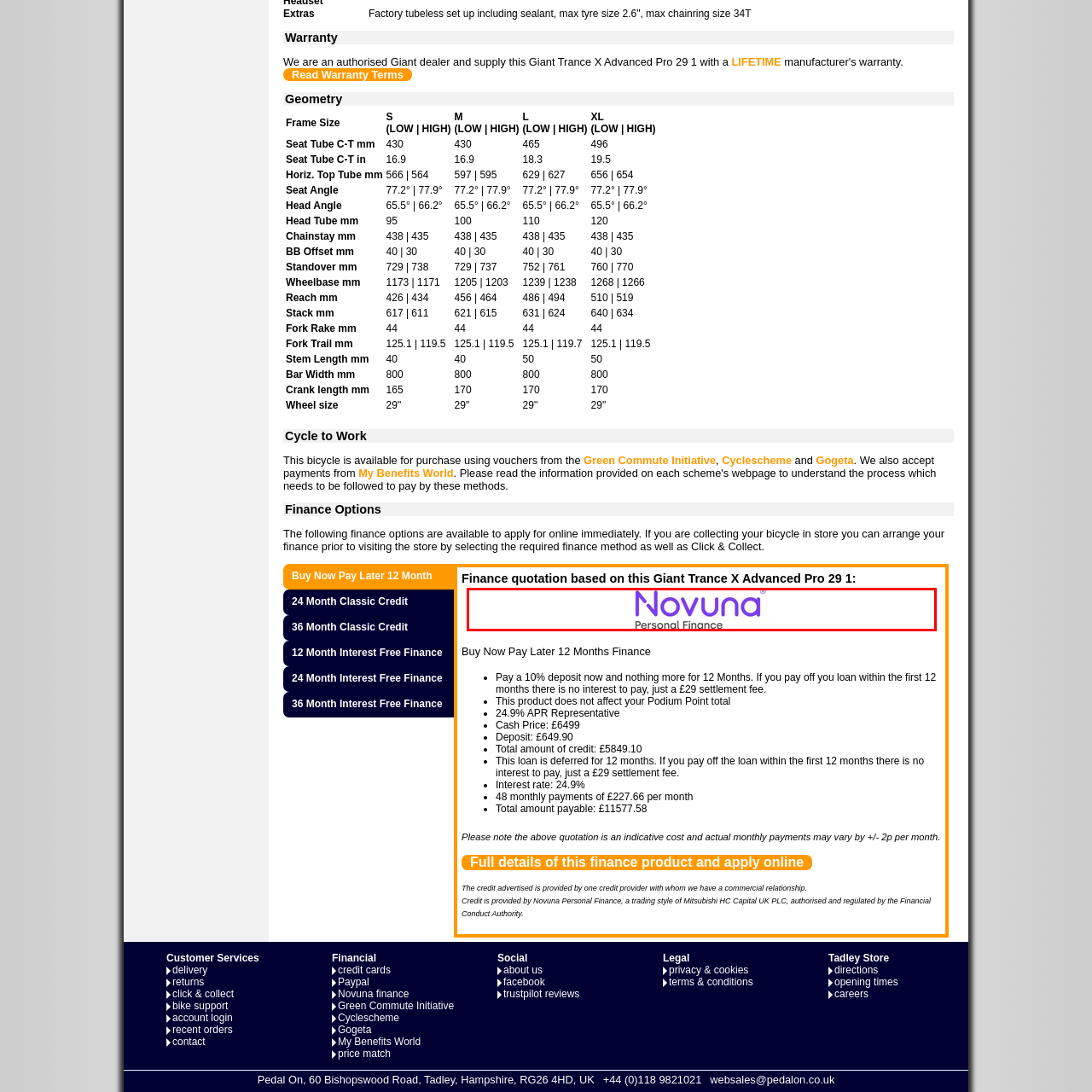Pay attention to the section outlined in red, What is the focus of the company? 
Reply with a single word or phrase.

Providing accessible financial solutions